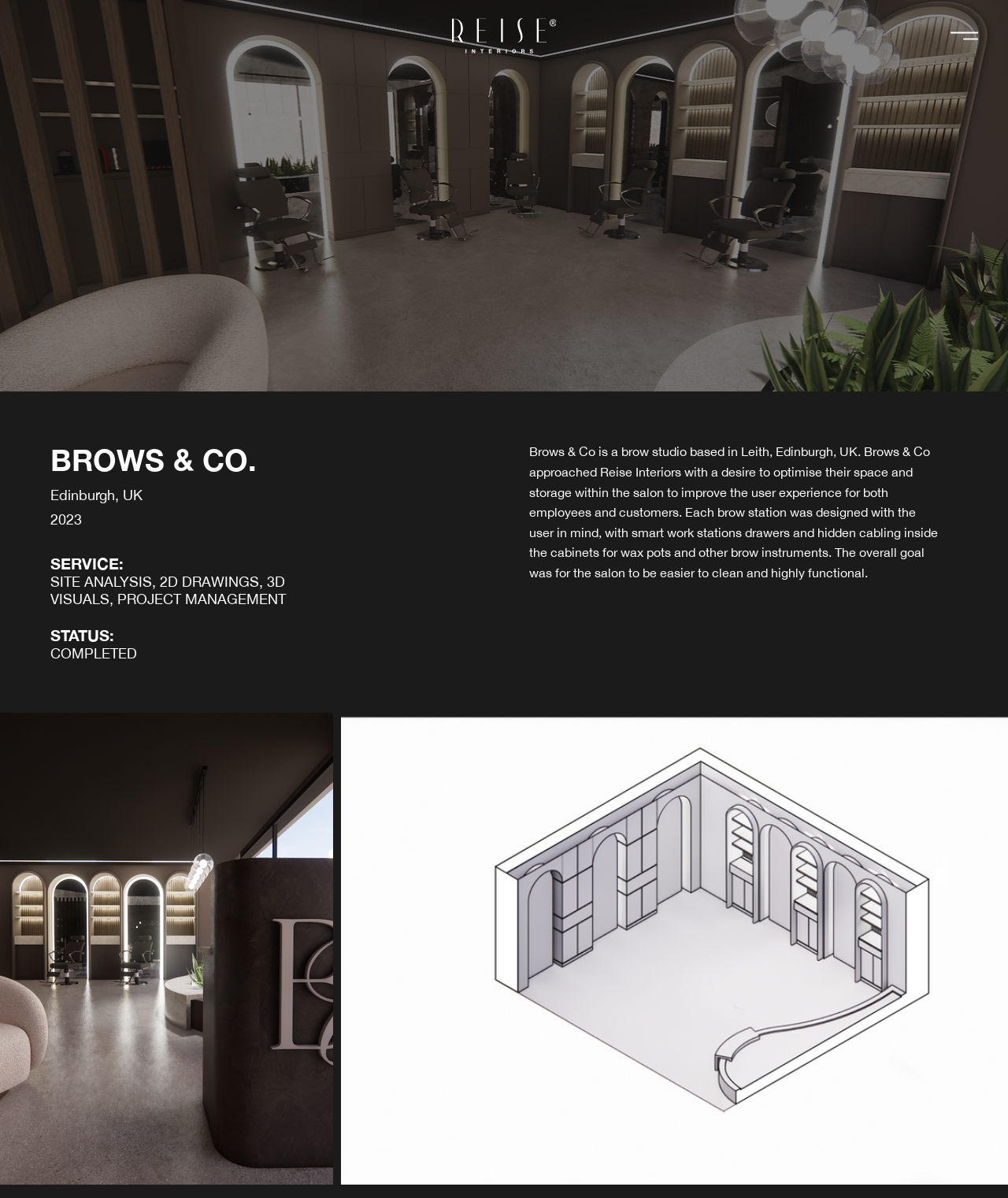Give a one-word or short phrase answer to the question: 
What was the goal of the salon design?

Easier to clean and highly functional